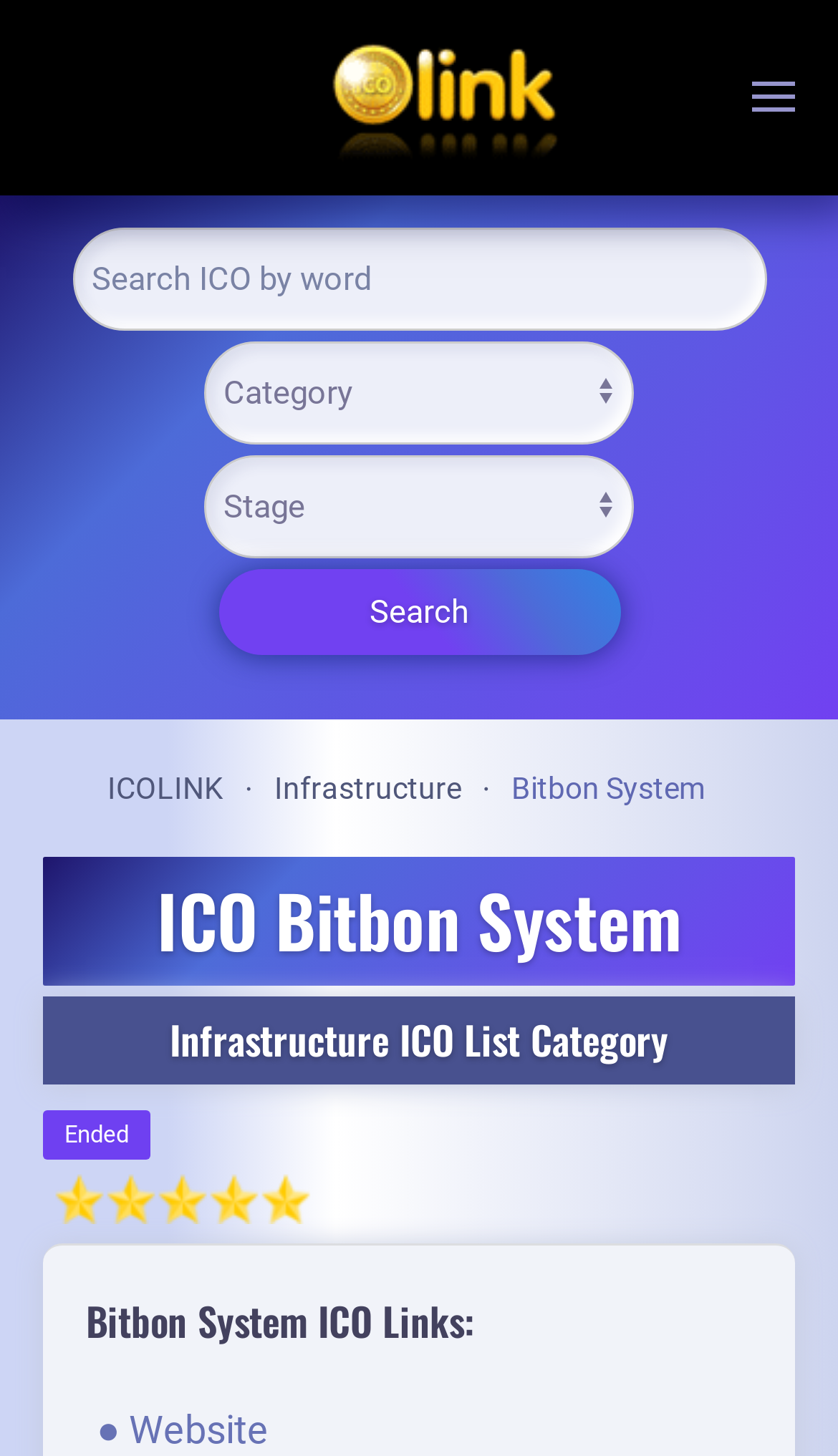What is the last link on the webpage?
Look at the screenshot and give a one-word or phrase answer.

Website